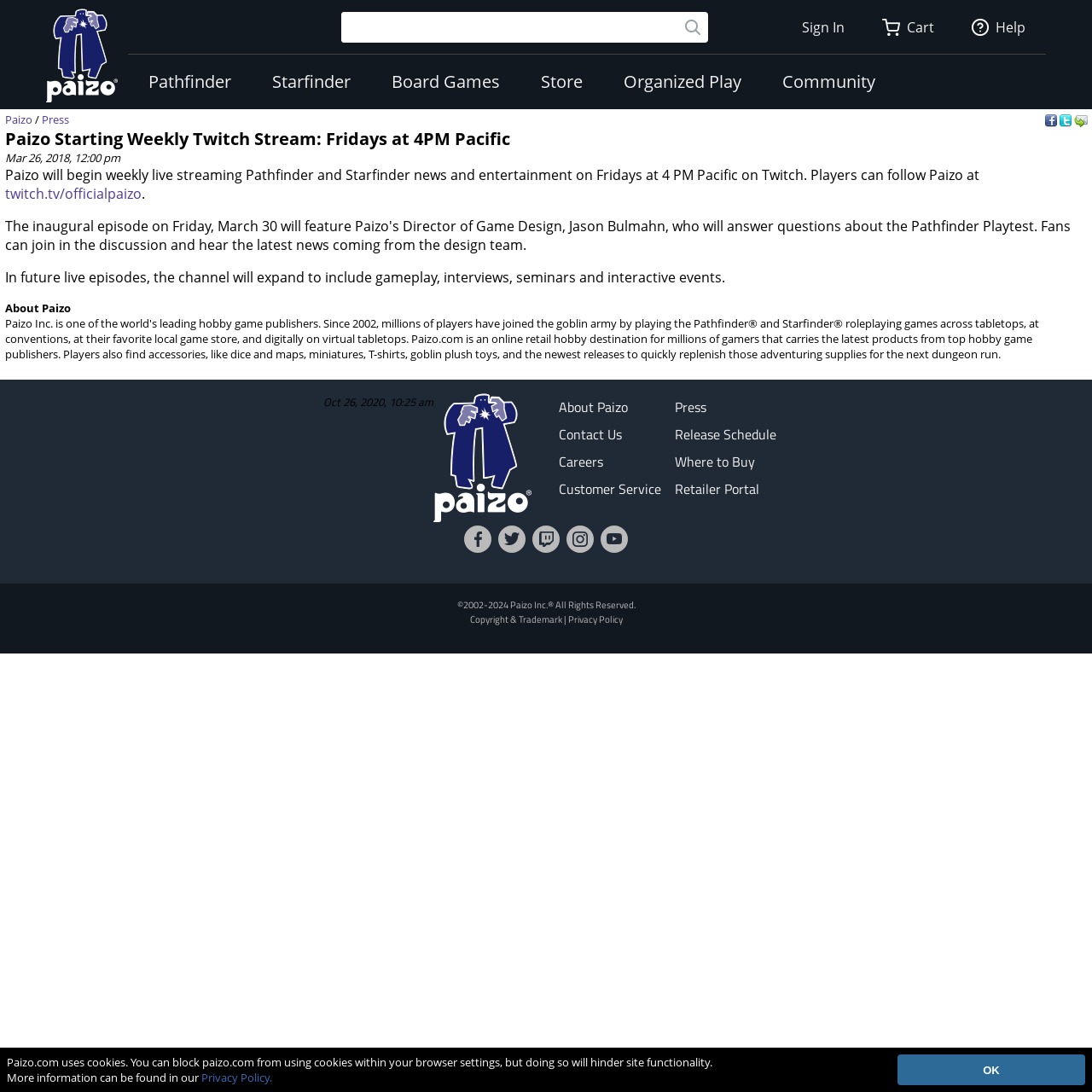Give a short answer to this question using one word or a phrase:
What is the purpose of the Twitch stream?

News and entertainment